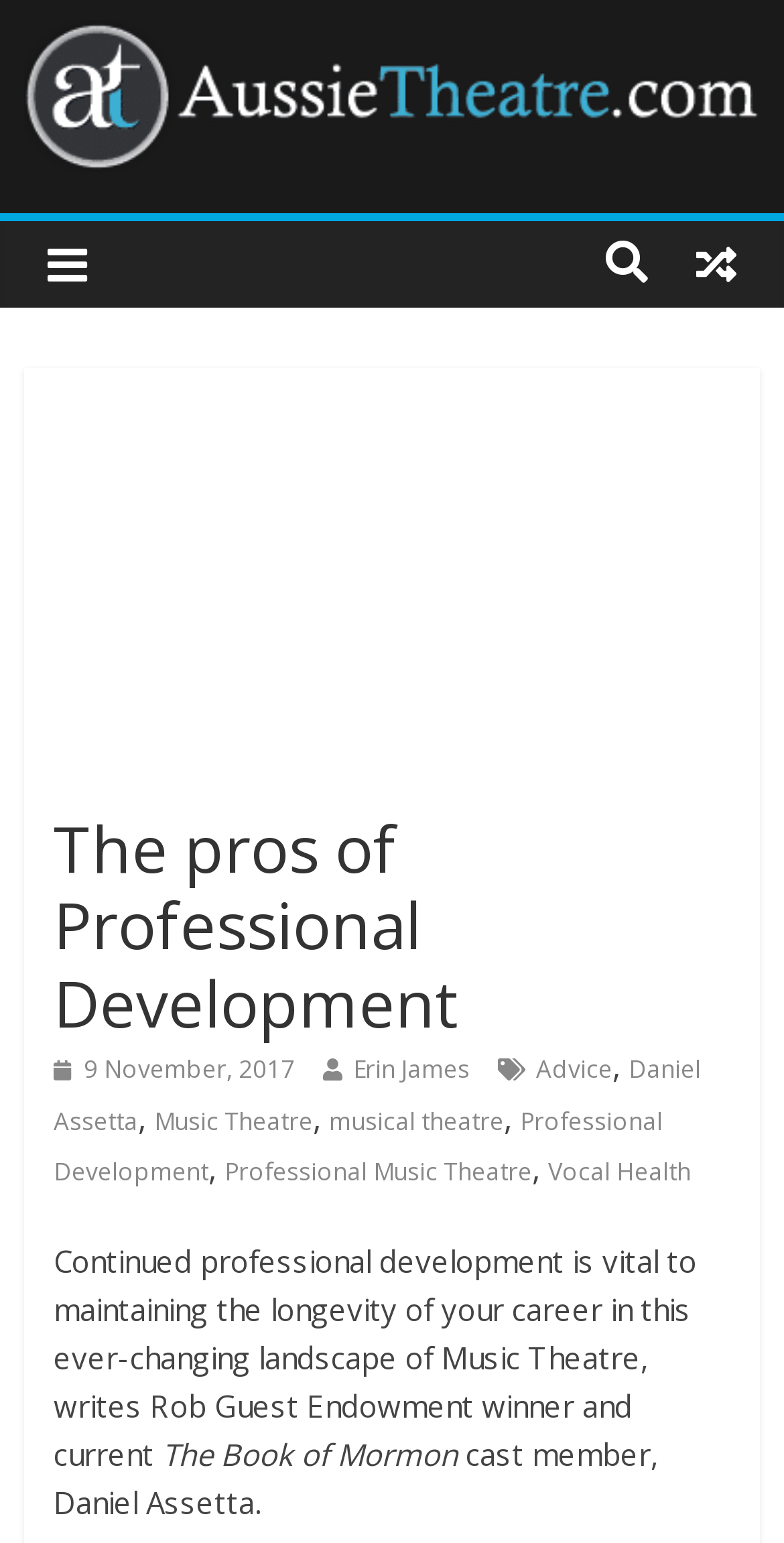What is the current occupation of the author?
Answer the question with a thorough and detailed explanation.

Based on the text, I can infer that the author, Daniel Assetta, is currently a cast member of The Book of Mormon, as mentioned in the sentence 'writes Rob Guest Endowment winner and current The Book of Mormon cast member, Daniel Assetta.'